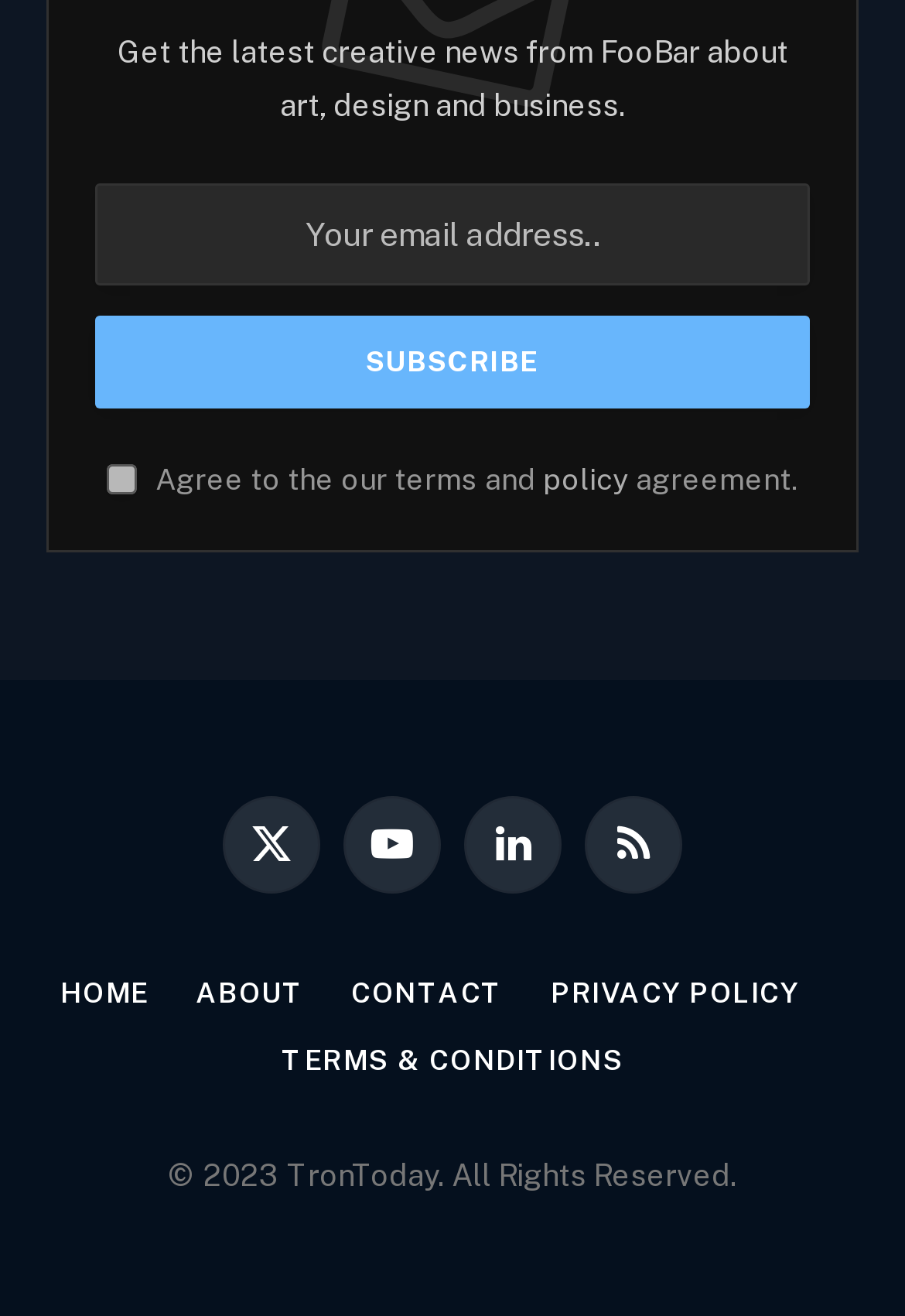Given the content of the image, can you provide a detailed answer to the question?
What are the main navigation links?

The webpage contains a set of navigation links, including HOME, ABOUT, CONTACT, PRIVACY POLICY, and TERMS & CONDITIONS, which are likely used to navigate to different sections of the website.